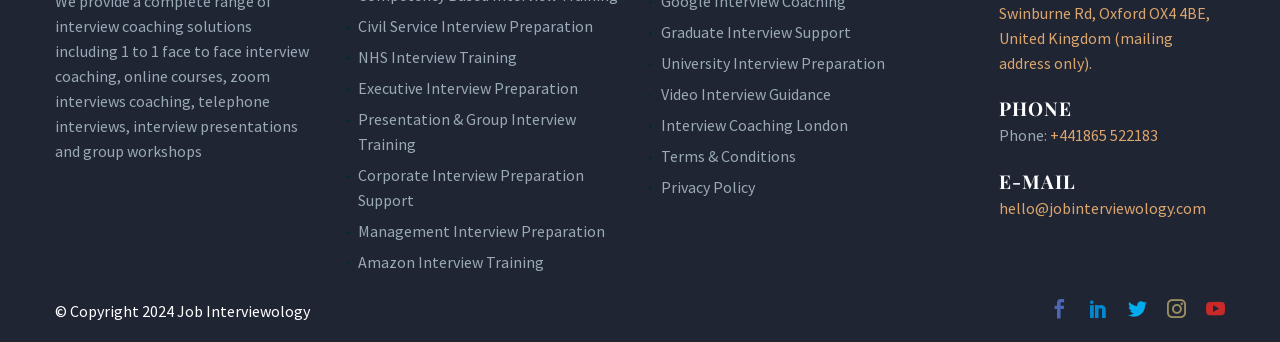Can you show the bounding box coordinates of the region to click on to complete the task described in the instruction: "Call the phone number"?

[0.82, 0.367, 0.905, 0.425]